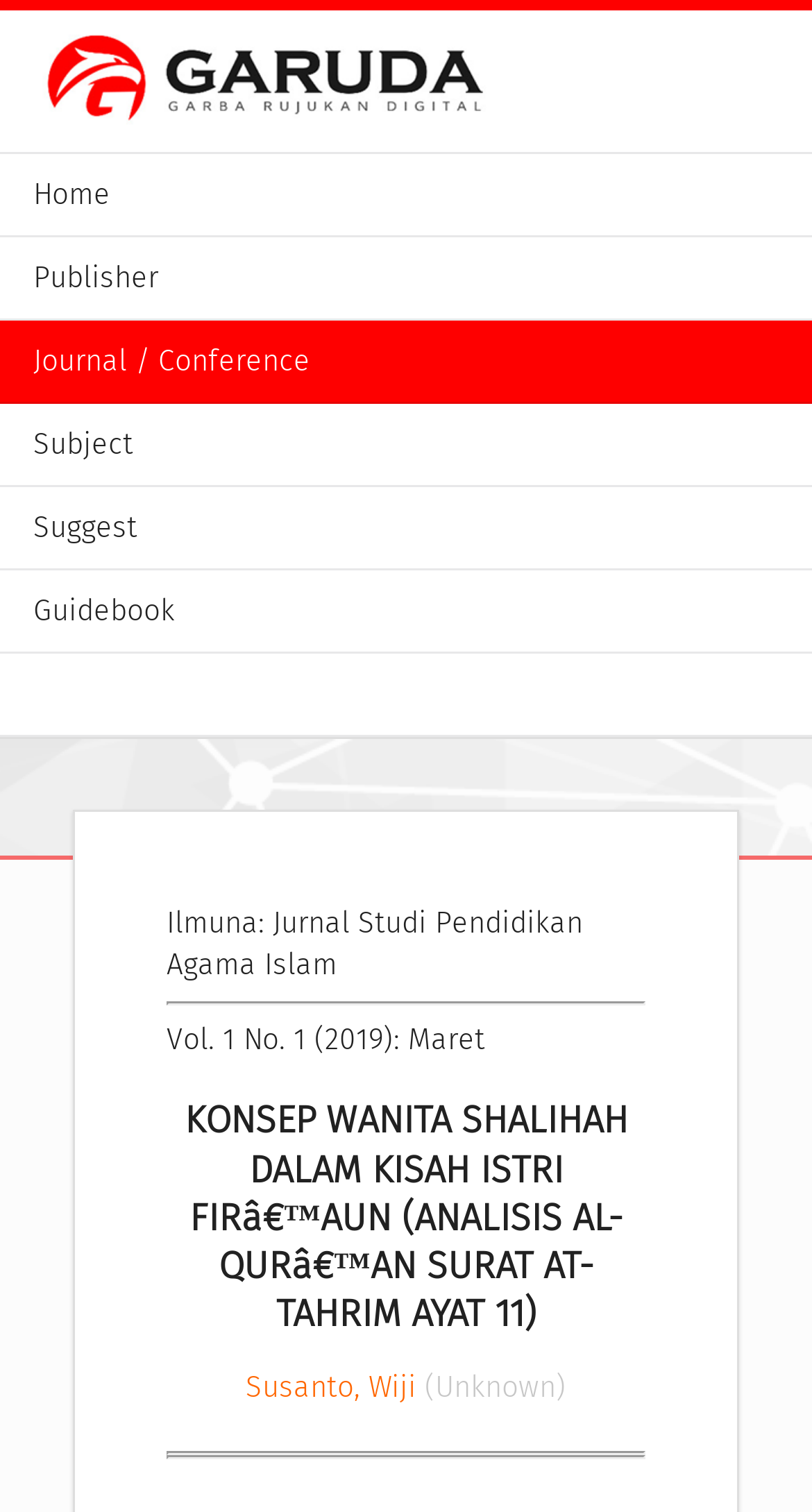Identify the bounding box coordinates of the clickable region necessary to fulfill the following instruction: "go to home page". The bounding box coordinates should be four float numbers between 0 and 1, i.e., [left, top, right, bottom].

[0.0, 0.102, 1.0, 0.157]